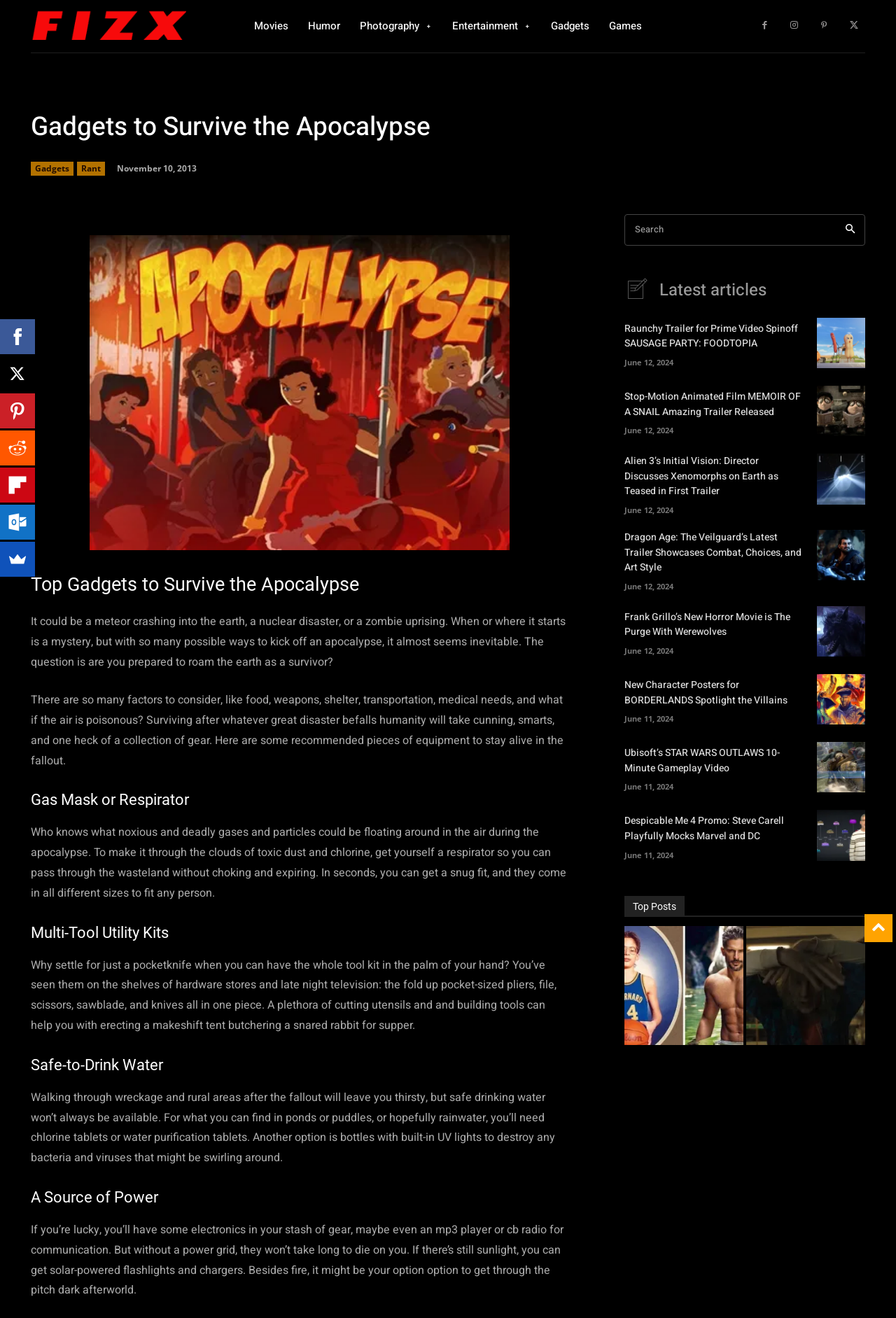Determine the bounding box coordinates of the clickable region to execute the instruction: "Read the latest article". The coordinates should be four float numbers between 0 and 1, denoted as [left, top, right, bottom].

[0.912, 0.241, 0.966, 0.279]